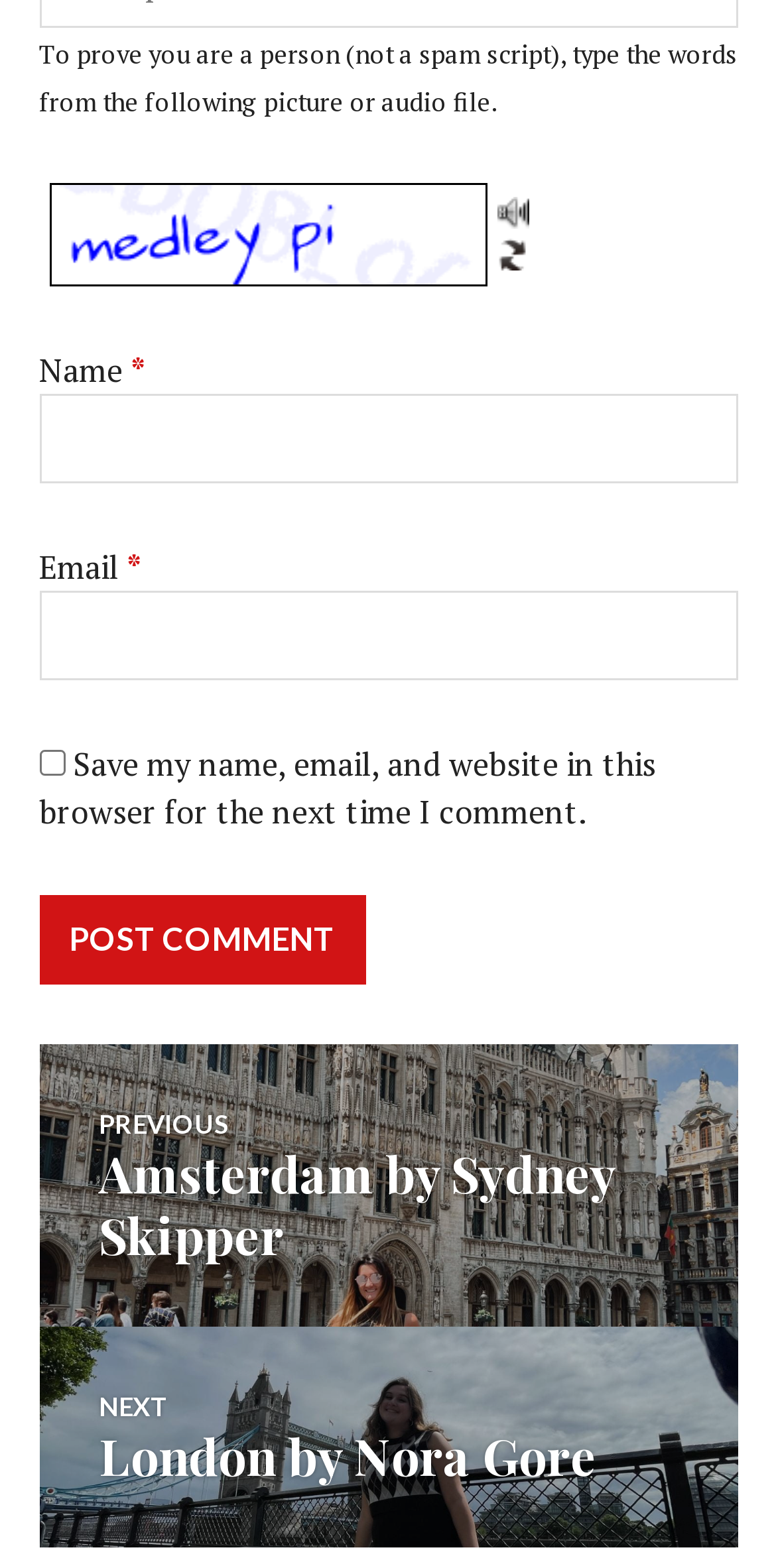Locate the bounding box coordinates of the clickable region to complete the following instruction: "Click the 'Post Comment' button."

[0.05, 0.57, 0.471, 0.627]